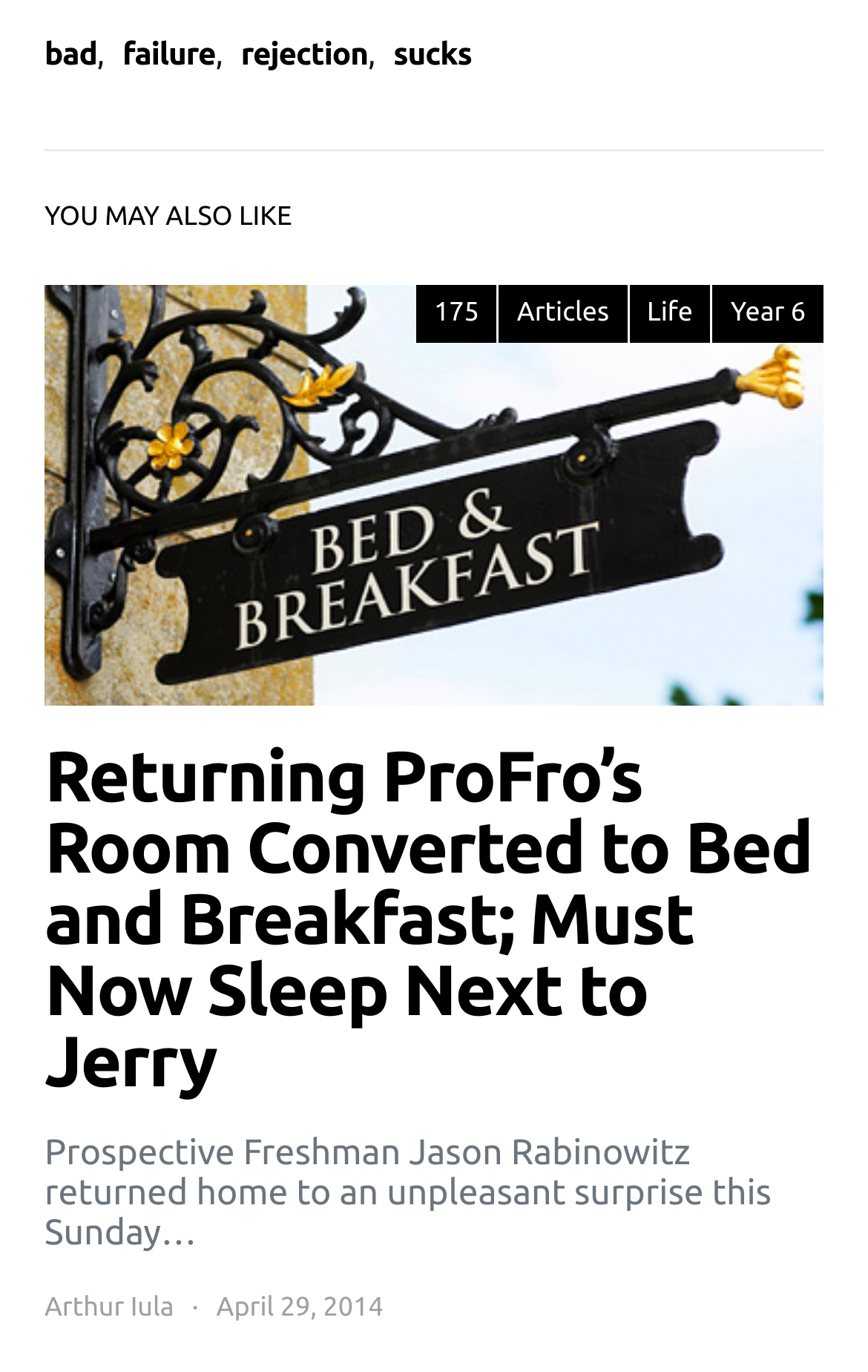Use a single word or phrase to answer the question: When was the article published?

April 29, 2014